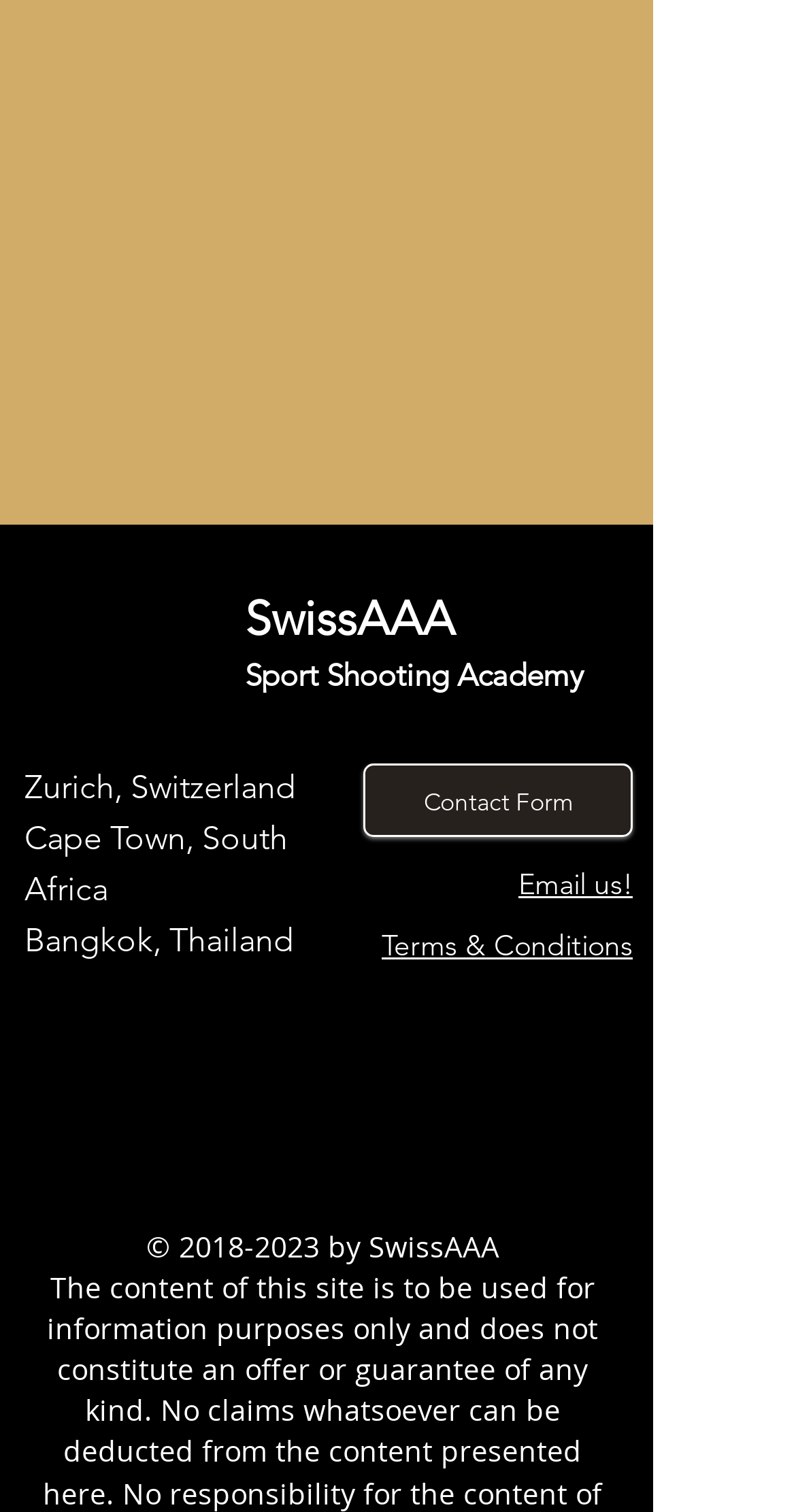Please answer the following question using a single word or phrase: How many locations are listed?

3